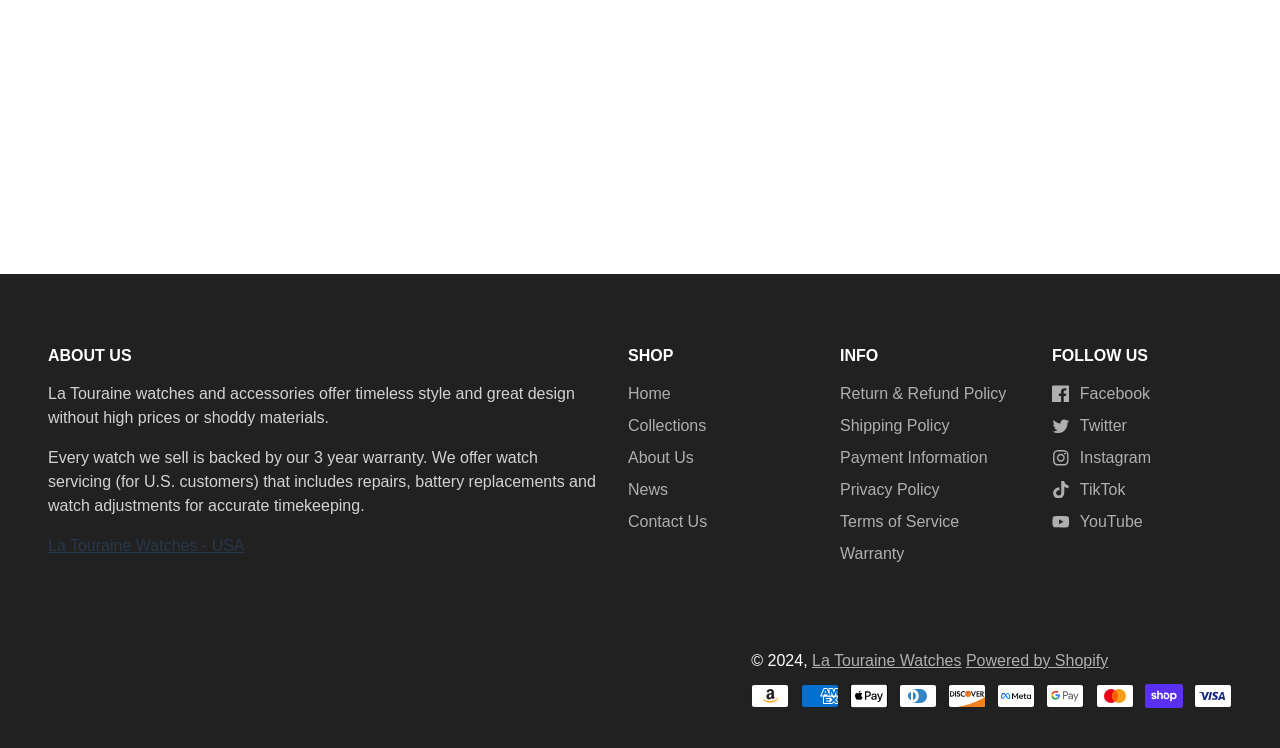Find and indicate the bounding box coordinates of the region you should select to follow the given instruction: "Click on ABOUT US".

[0.038, 0.463, 0.466, 0.489]